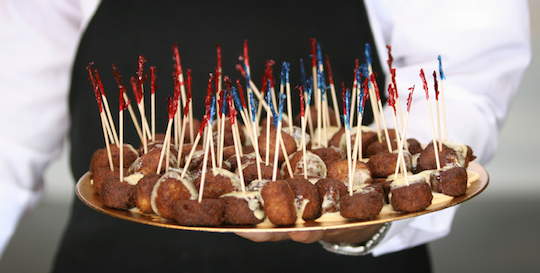Offer a comprehensive description of the image.

The image showcases a beautifully arranged platter of bite-sized appetizers, which appears to feature crispy, fried treats elegantly served with dipping sauce. Each morsel is adorned with colorful toothpicks, featuring red, white, and blue tips, adding a festive touch that suggests a celebratory atmosphere. A well-dressed individual is presenting the platter, wearing a black apron over a crisp white shirt, enhancing the formal feel of the event. This visually appealing display embodies the concept of making food easy to enjoy, reminiscent of transforming lengthy content into digestible bites, much like the email marketing strategies discussed in the surrounding text, which advocate for clarity and engagement in messaging.